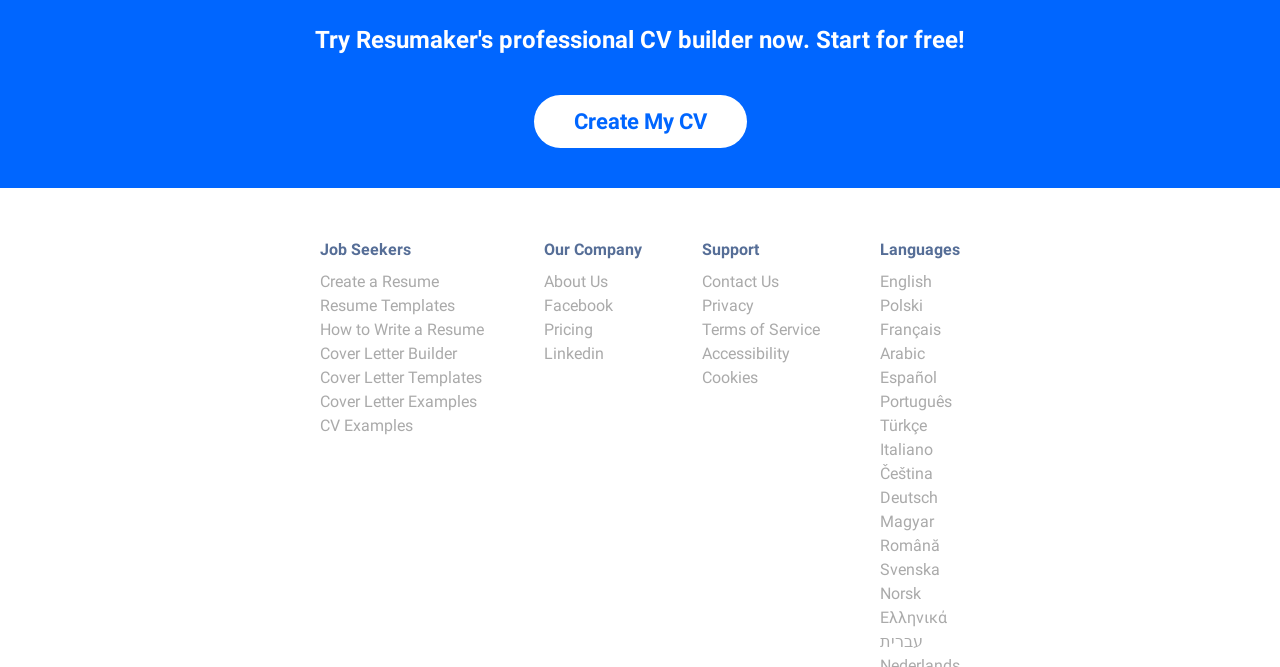Locate the bounding box coordinates of the area to click to fulfill this instruction: "View CV examples". The bounding box should be presented as four float numbers between 0 and 1, in the order [left, top, right, bottom].

[0.25, 0.624, 0.323, 0.652]